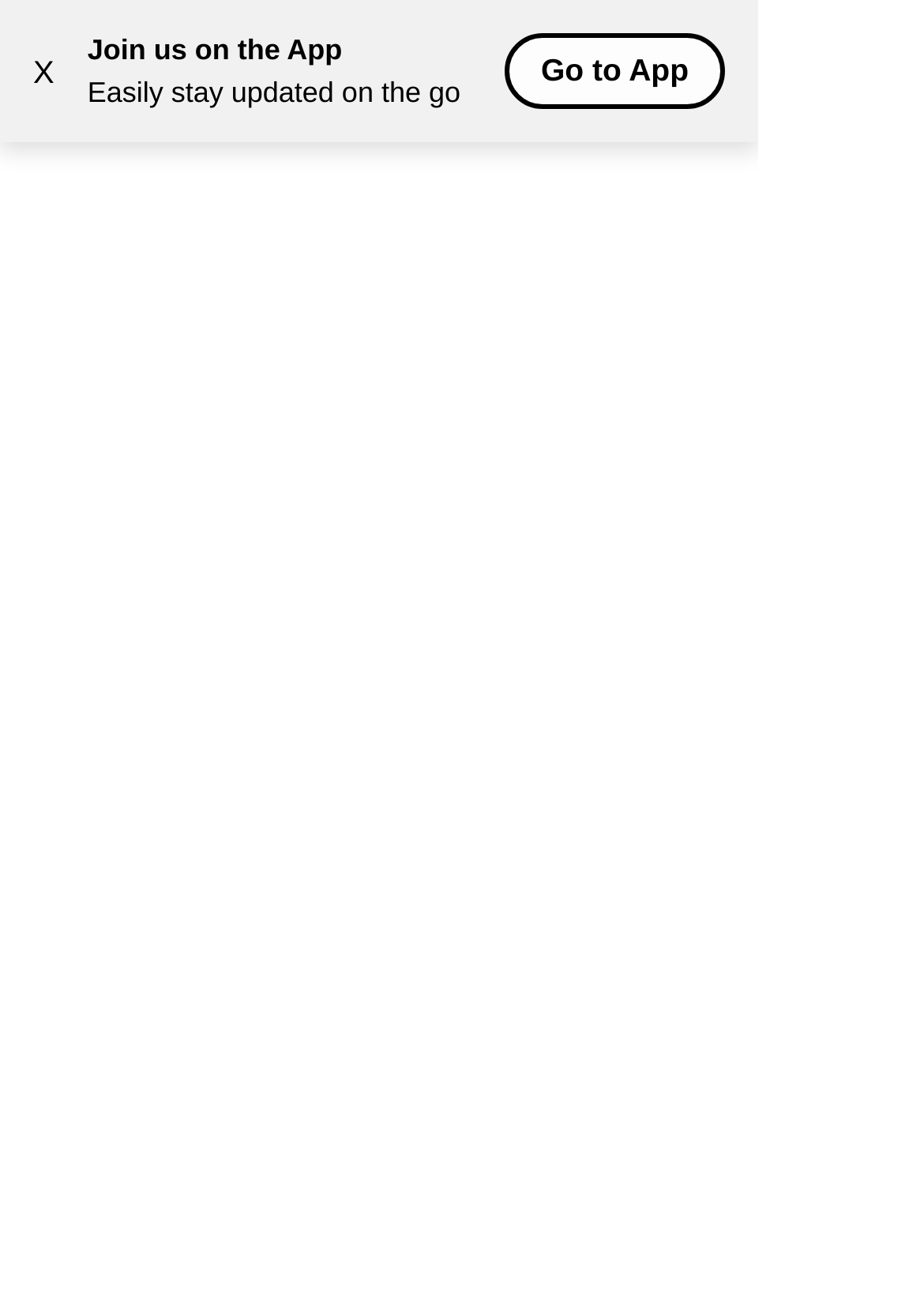Given the element description, predict the bounding box coordinates in the format (top-left x, top-left y, bottom-right x, bottom-right y), using floating point numbers between 0 and 1: X

[0.0, 0.016, 0.095, 0.094]